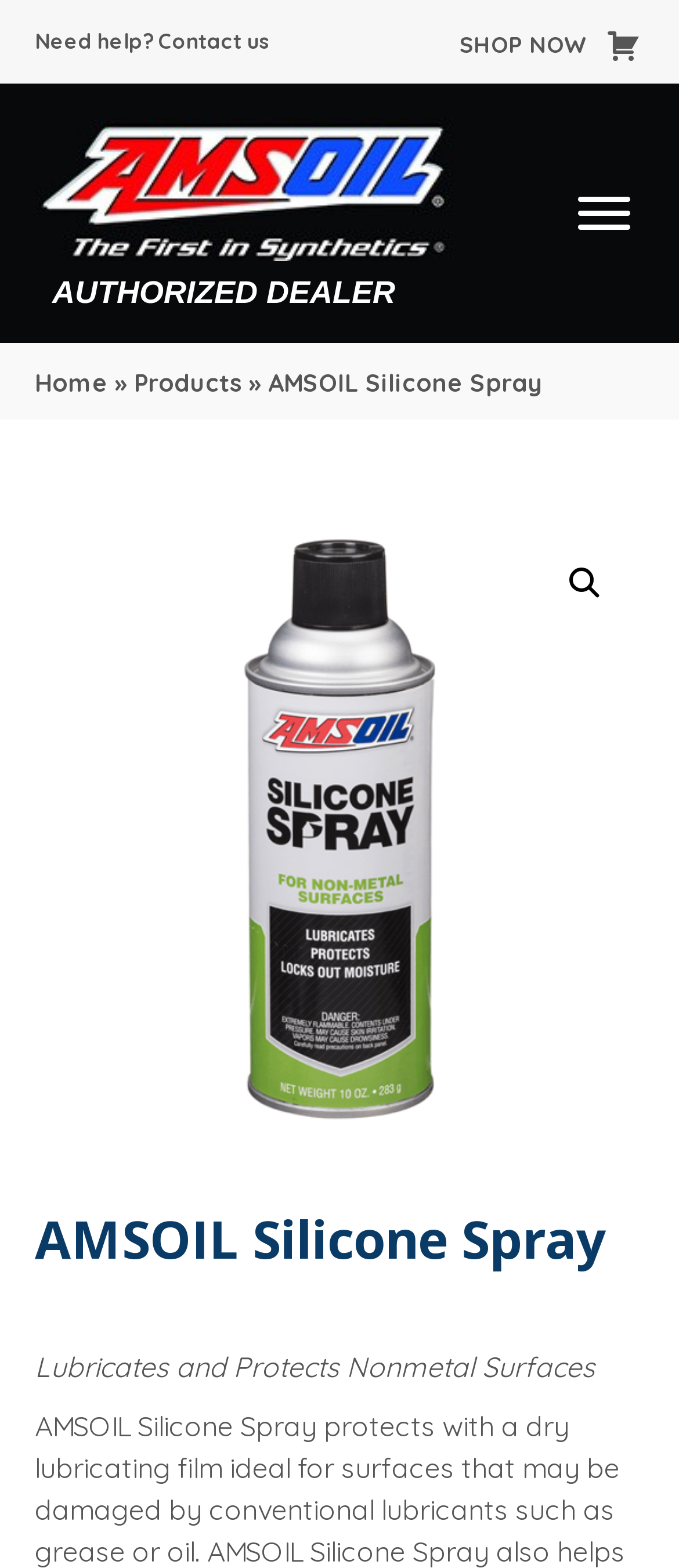With reference to the screenshot, provide a detailed response to the question below:
What is the purpose of the product?

The purpose of the product is mentioned in the static text 'Lubricates and Protects Nonmetal Surfaces' which is located below the product image.